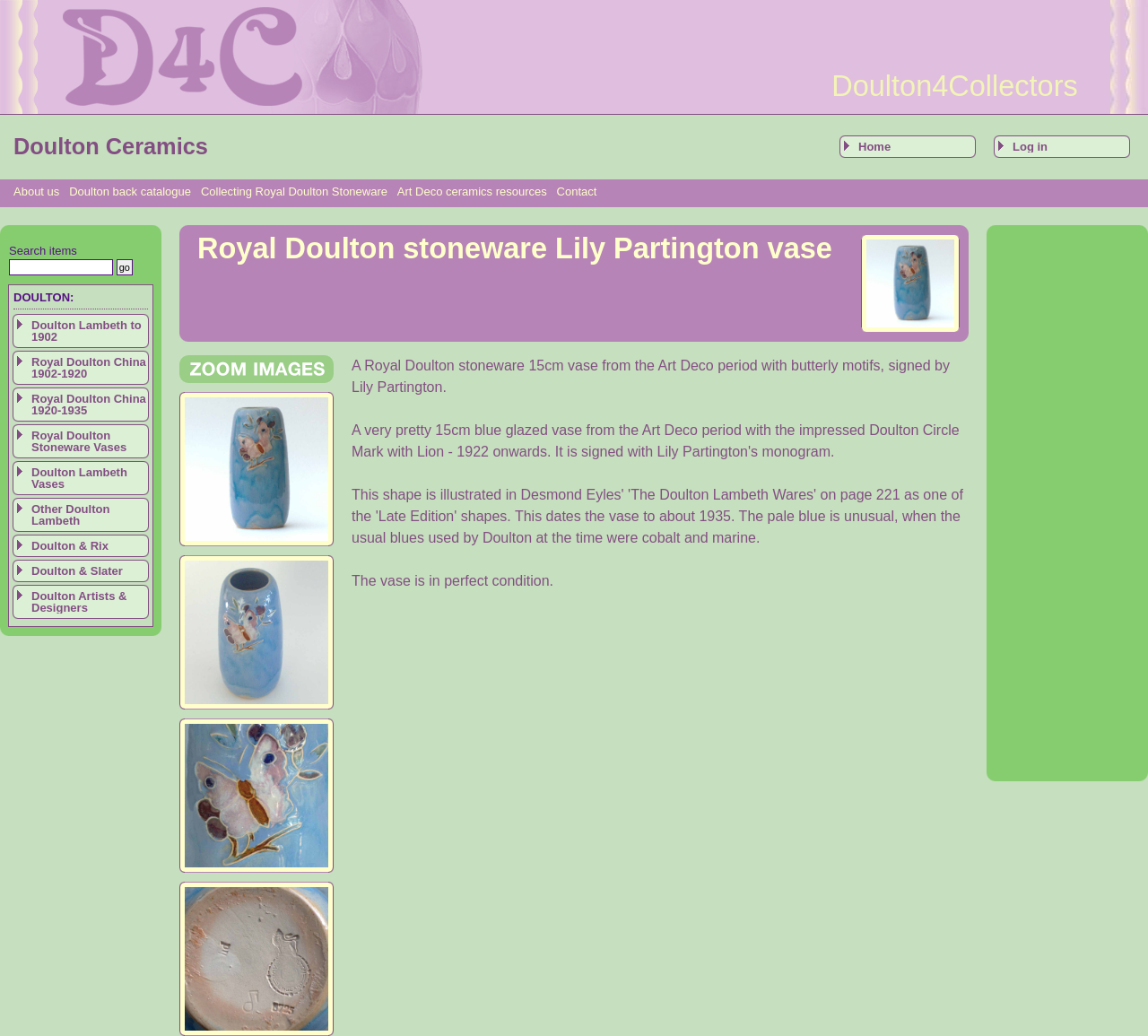Is the vase in perfect condition?
Please give a detailed and elaborate explanation in response to the question.

According to the static text element on the webpage, it is stated that 'The vase is in perfect condition'.